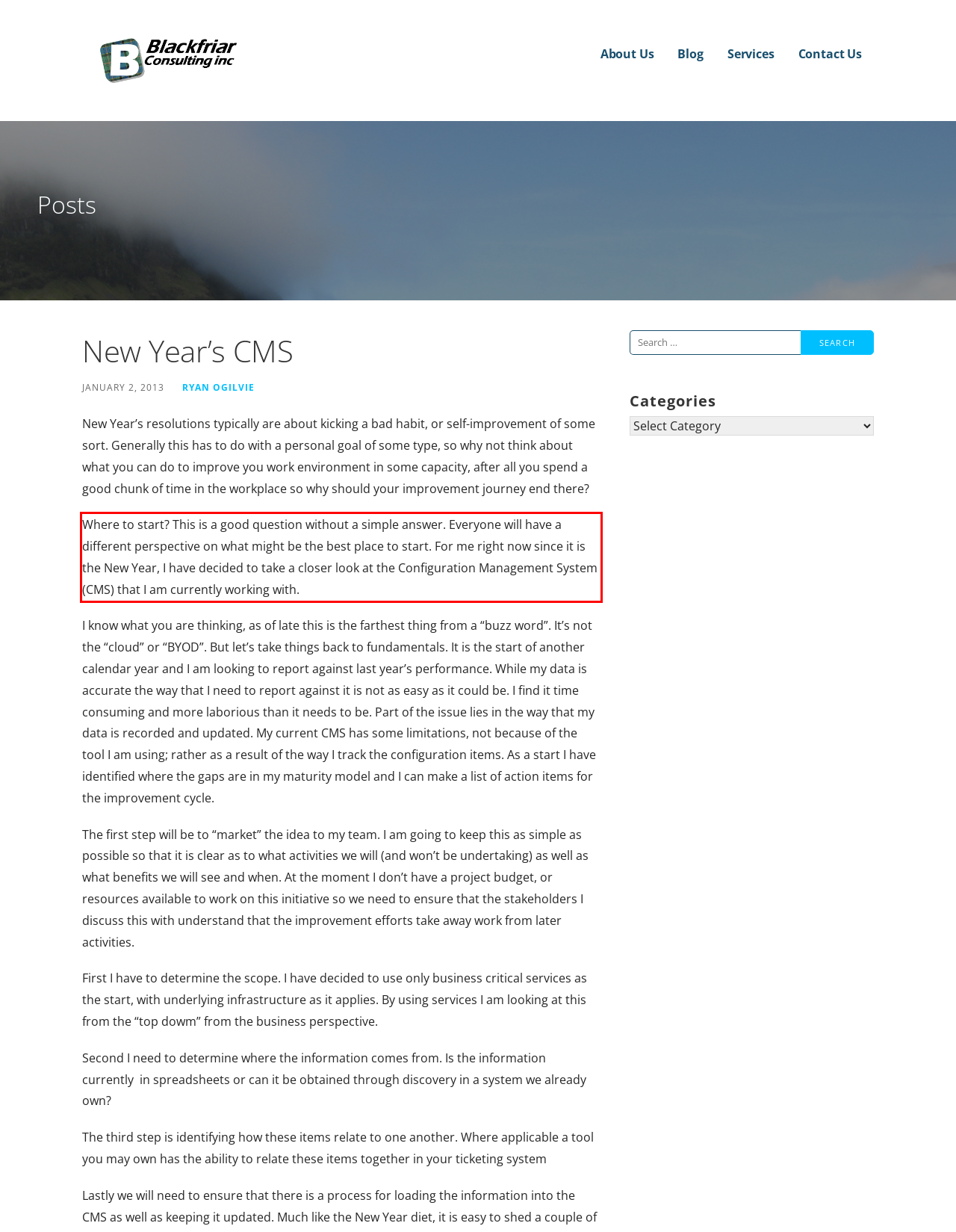Examine the screenshot of the webpage, locate the red bounding box, and generate the text contained within it.

Where to start? This is a good question without a simple answer. Everyone will have a different perspective on what might be the best place to start. For me right now since it is the New Year, I have decided to take a closer look at the Configuration Management System (CMS) that I am currently working with.